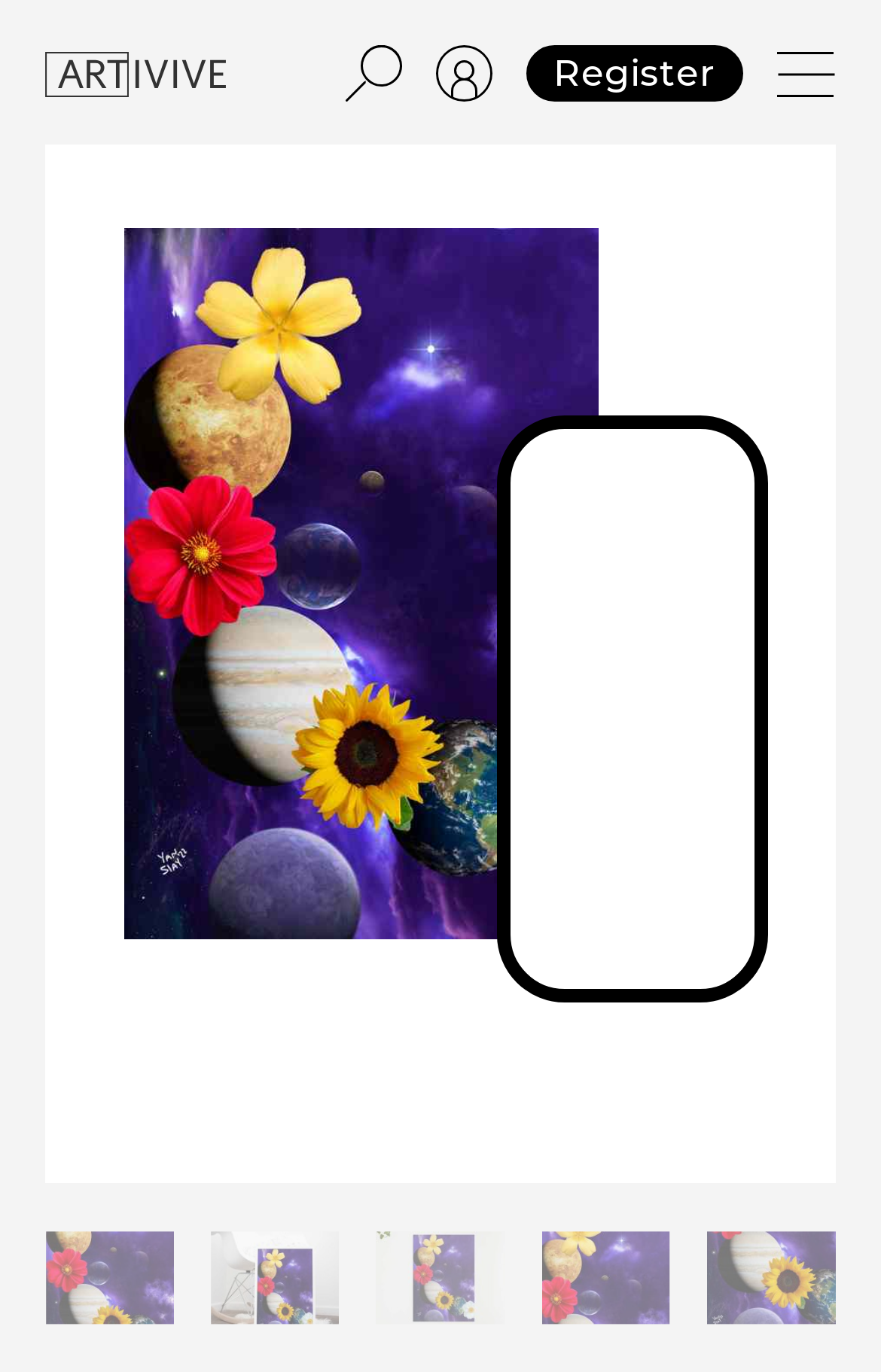Show the bounding box coordinates for the HTML element as described: "Sign In".

[0.495, 0.033, 0.559, 0.074]